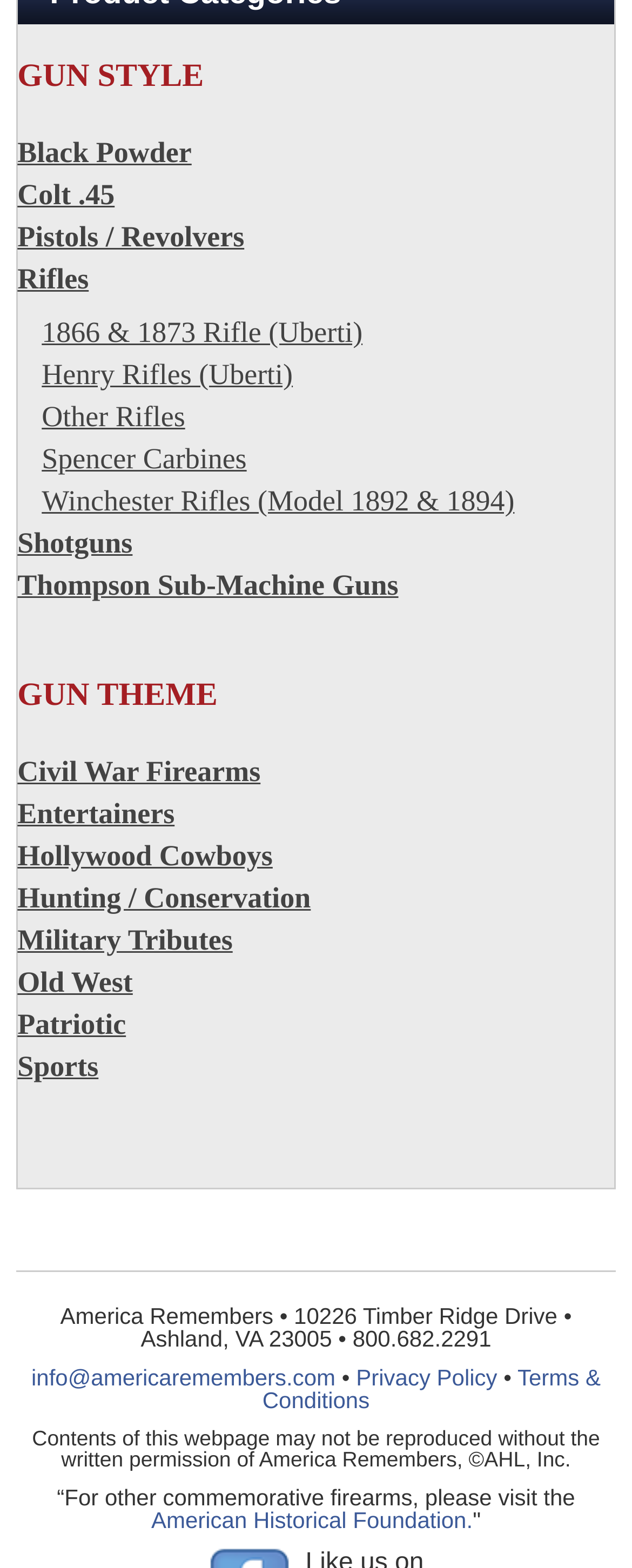Pinpoint the bounding box coordinates of the clickable element to carry out the following instruction: "Learn more about the American Historical Foundation."

[0.239, 0.961, 0.748, 0.978]